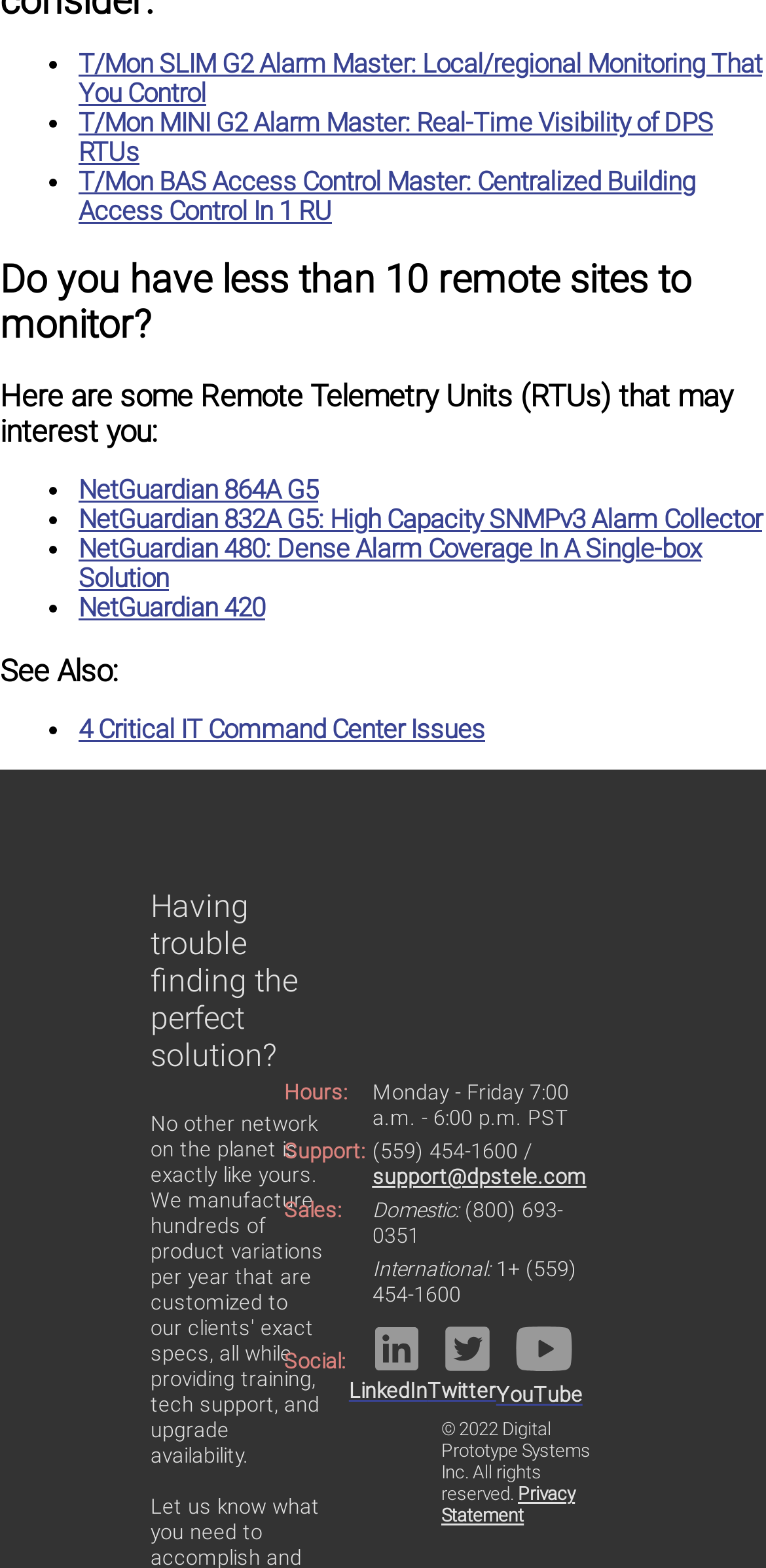Please use the details from the image to answer the following question comprehensively:
What is the support phone number?

The support phone number can be found in the table at the bottom of the page, in the 'Support' row, which lists the phone number as (559) 454-1600.